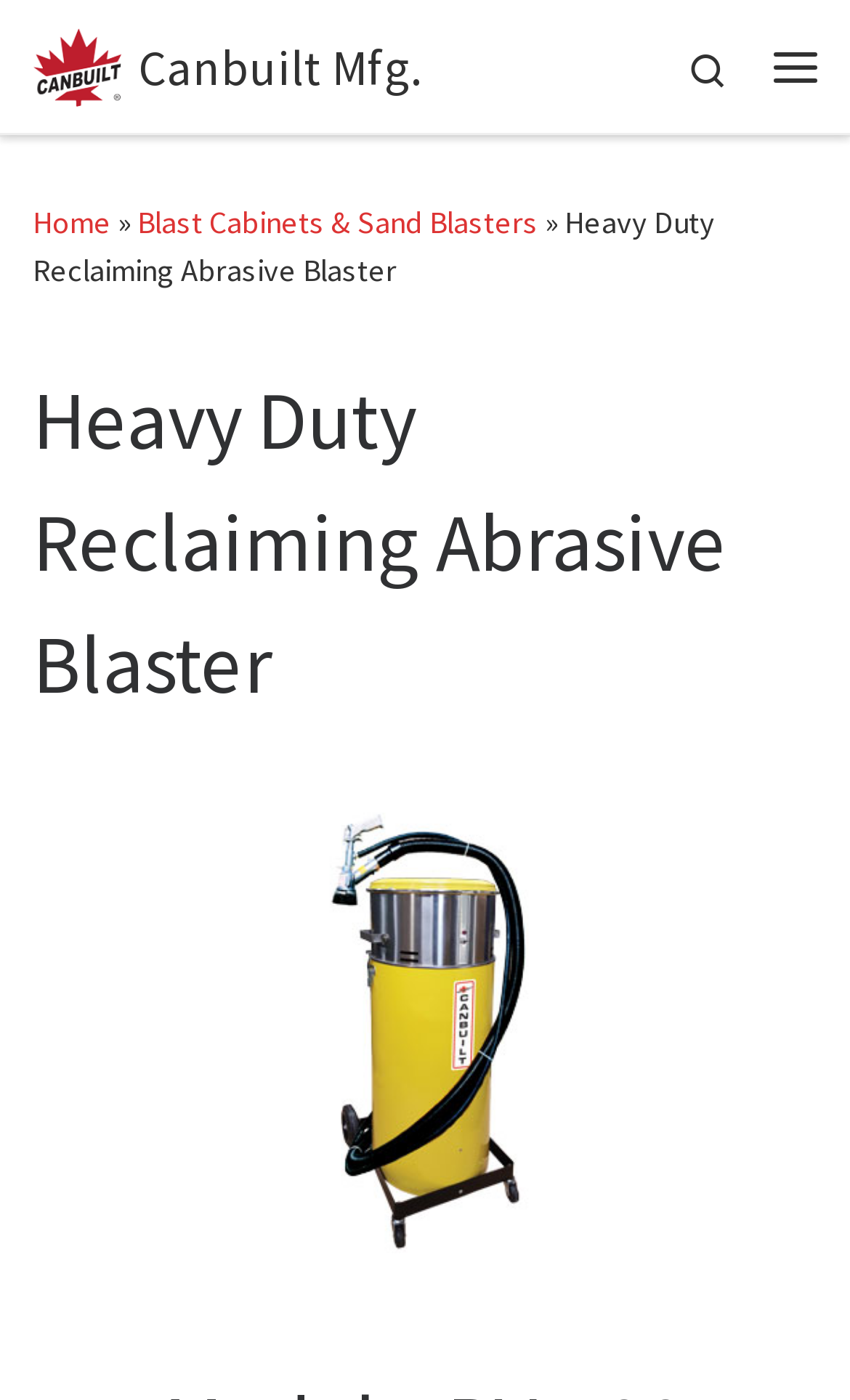What type of product category is this webpage about?
Analyze the image and provide a thorough answer to the question.

I found a link element with the text 'Blast Cabinets & Sand Blasters' which suggests that this webpage is about a product that falls under this category. The presence of this link implies that the webpage is part of a larger website that sells products related to blast cabinets and sand blasters.